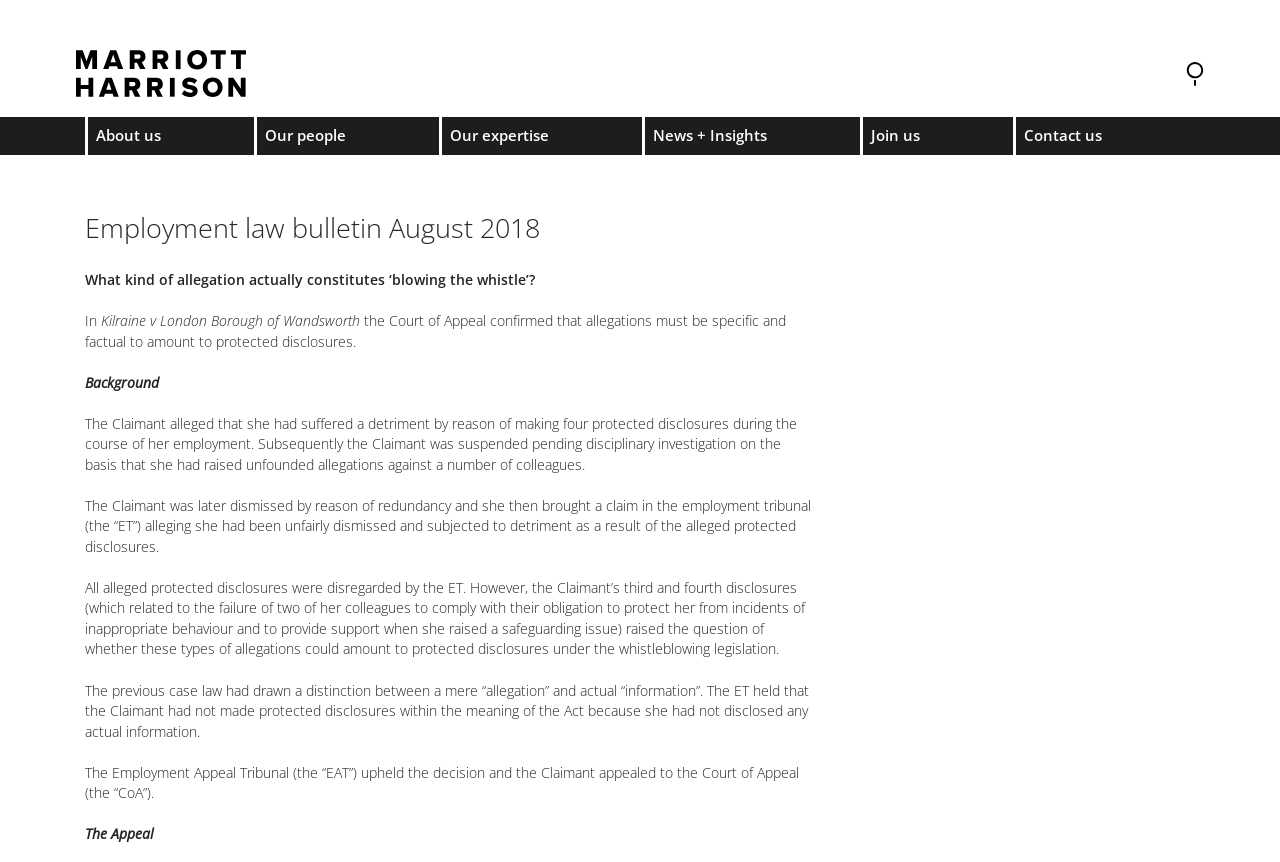Determine which piece of text is the heading of the webpage and provide it.

Employment law bulletin August 2018